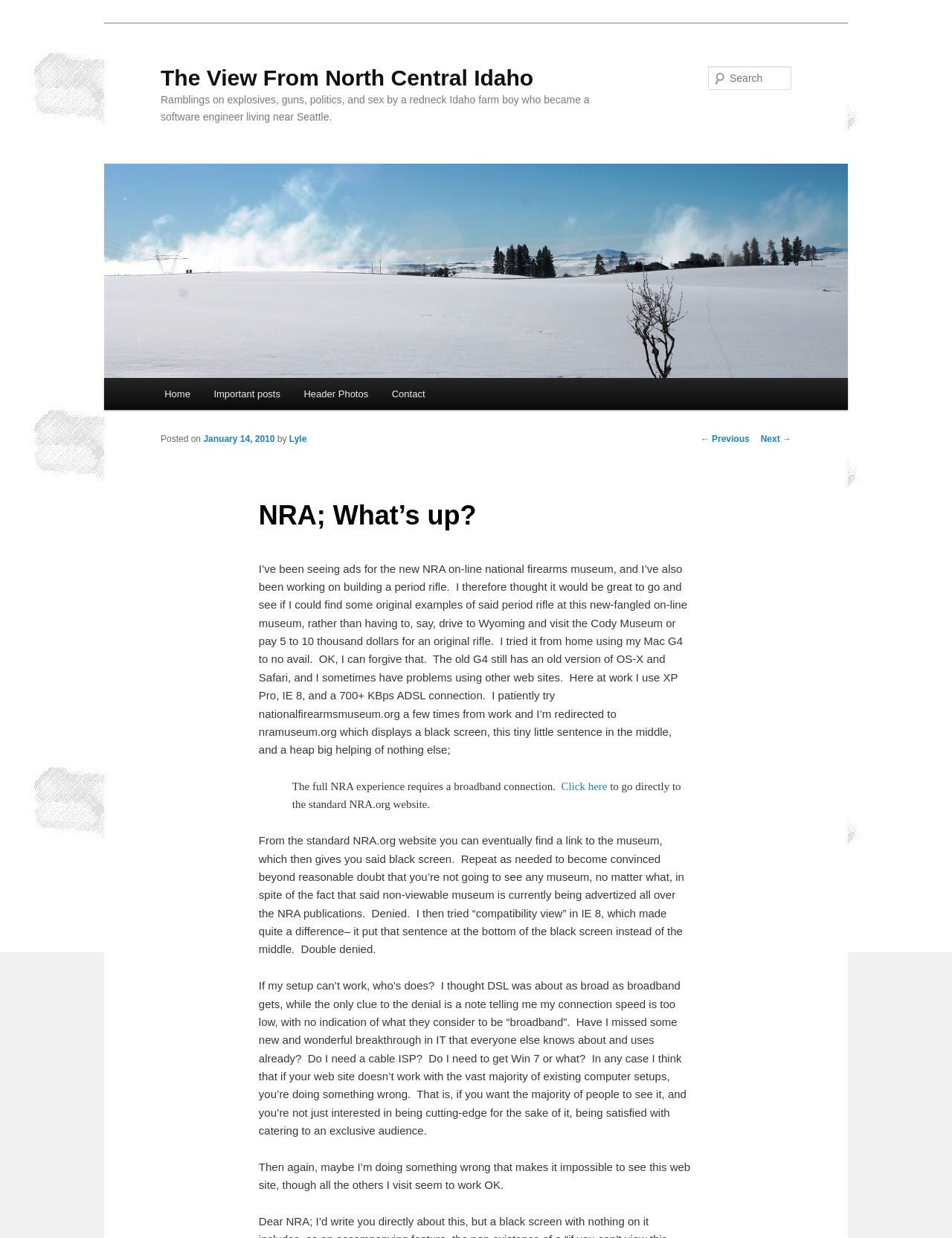What is the title or heading displayed on the webpage?

The View From North Central Idaho